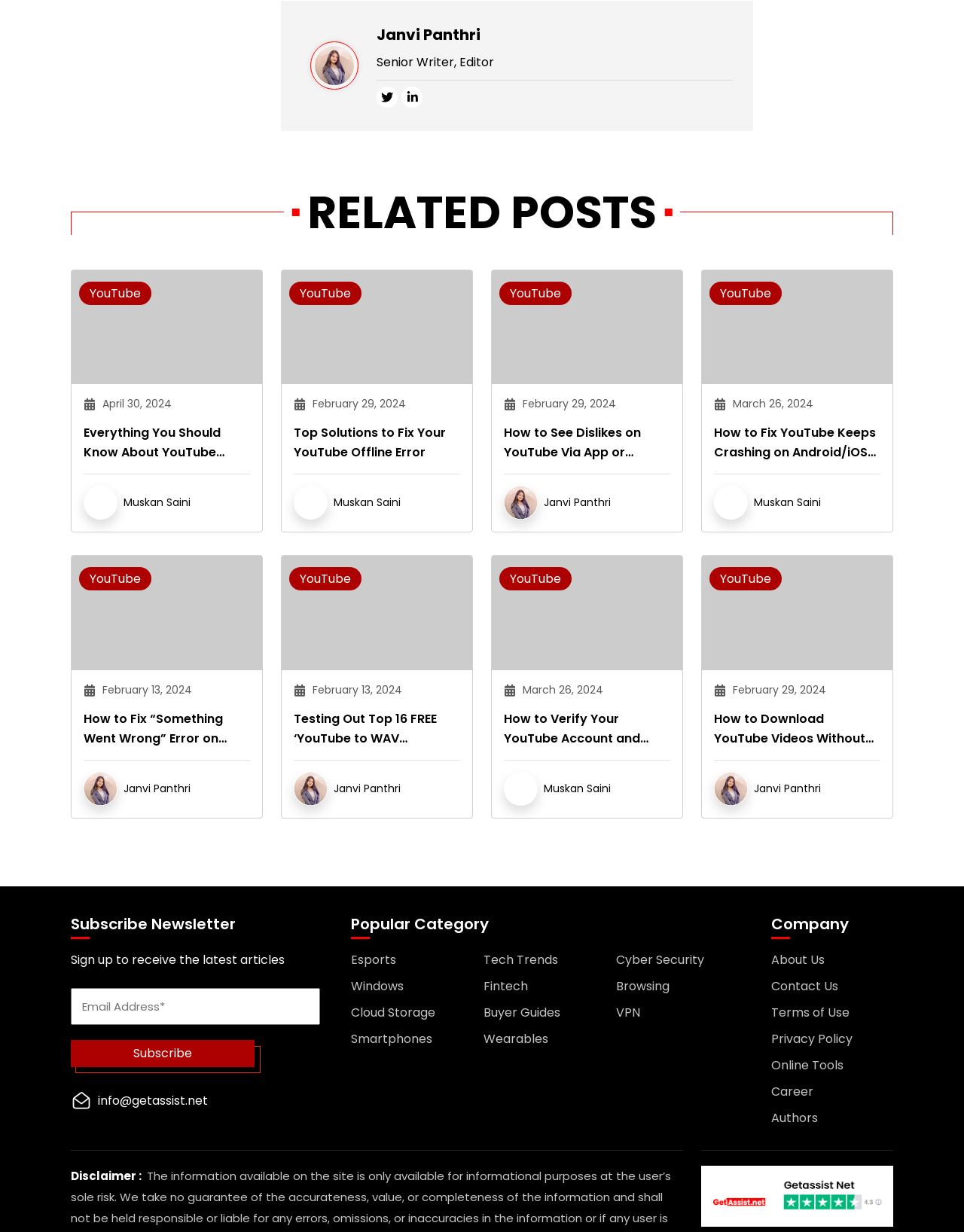Please answer the following question using a single word or phrase: What is the topic of the article with the image of a YouTube error message?

Something Went Wrong on YouTube